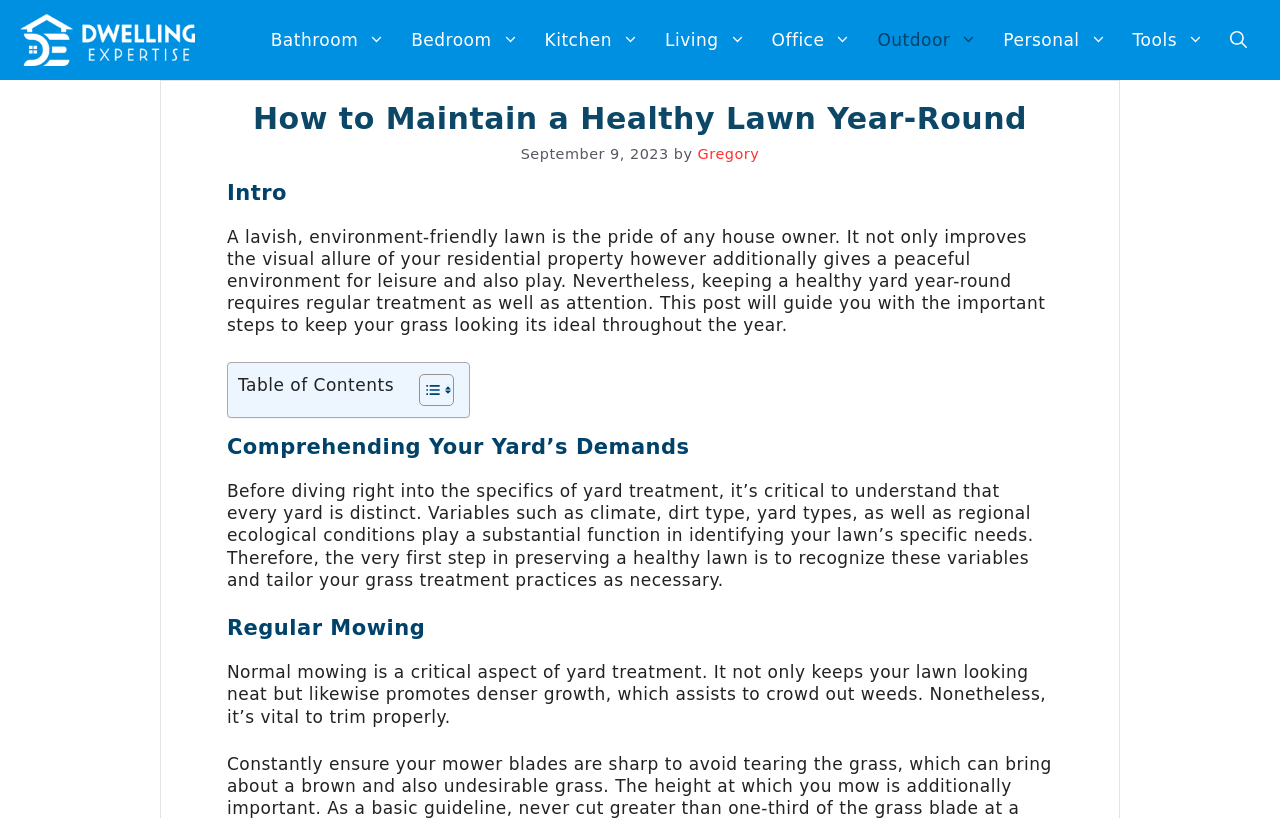Determine the coordinates of the bounding box that should be clicked to complete the instruction: "Open search". The coordinates should be represented by four float numbers between 0 and 1: [left, top, right, bottom].

[0.951, 0.012, 0.984, 0.086]